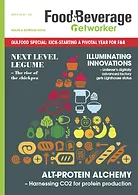Respond to the following question using a concise word or phrase: 
What is the theme of the colorful illustrations on the cover?

Food and beverages